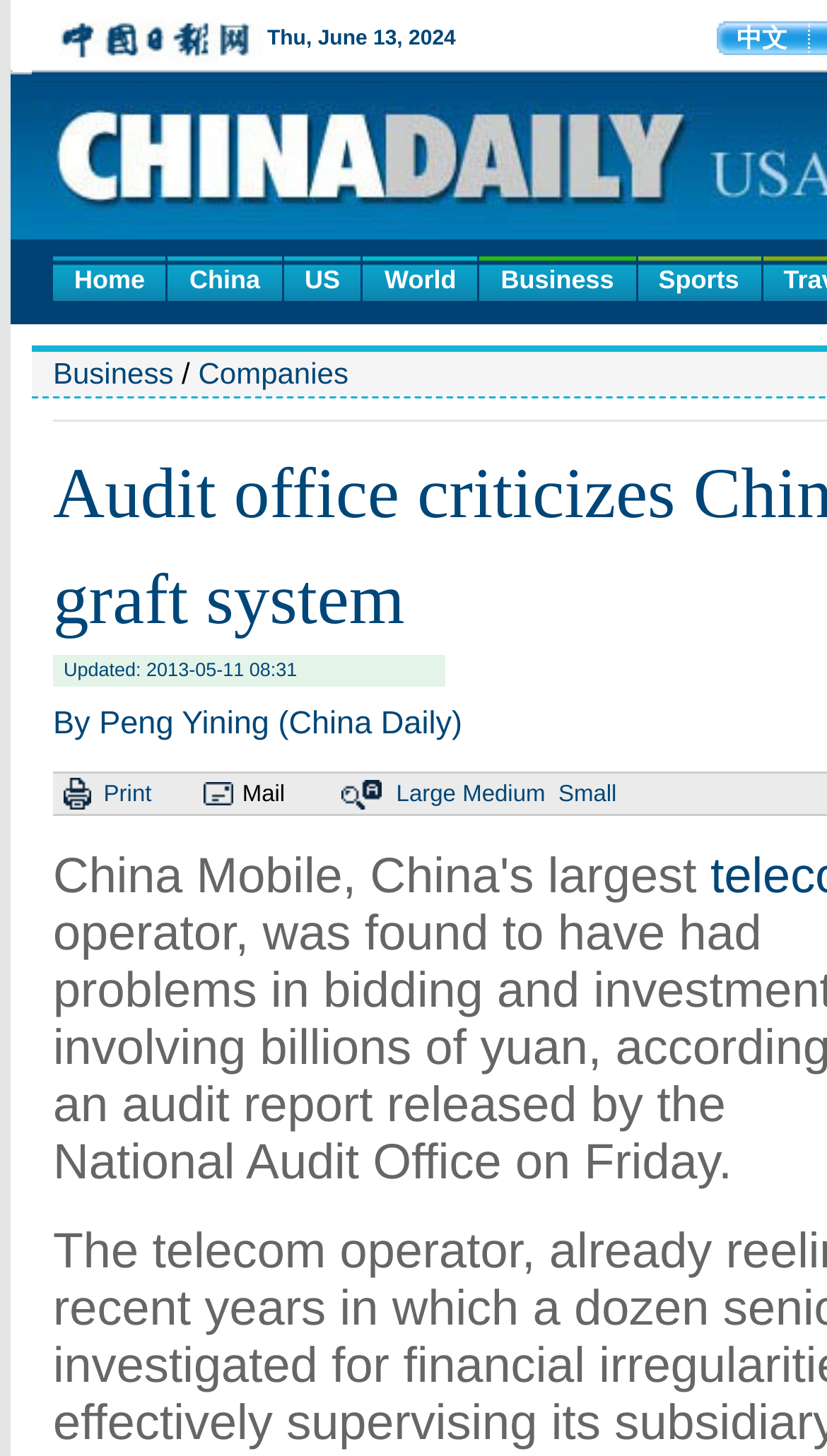Determine the bounding box coordinates for the clickable element required to fulfill the instruction: "print the article". Provide the coordinates as four float numbers between 0 and 1, i.e., [left, top, right, bottom].

[0.125, 0.536, 0.183, 0.554]